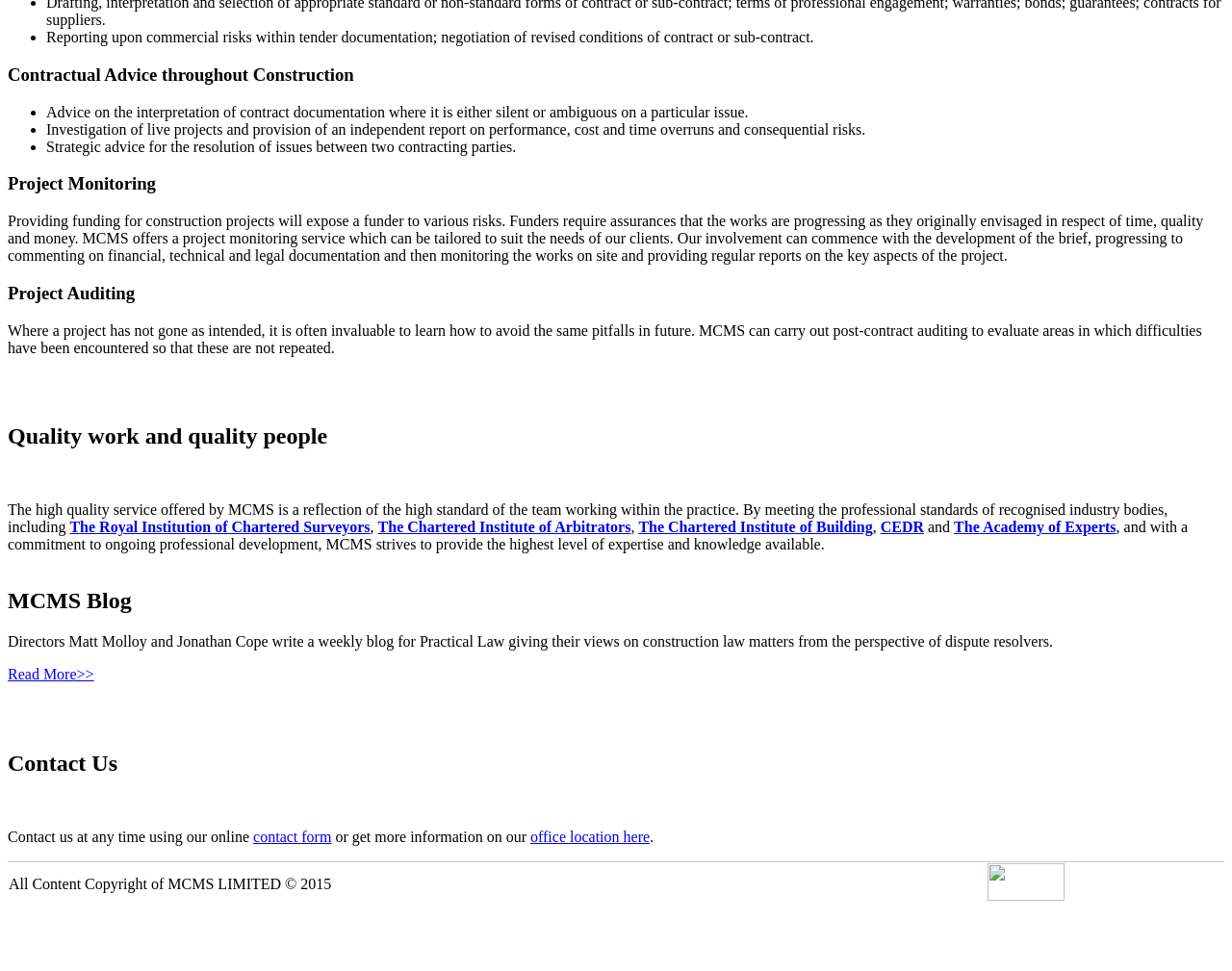Bounding box coordinates should be in the format (top-left x, top-left y, bottom-right x, bottom-right y) and all values should be floating point numbers between 0 and 1. Determine the bounding box coordinate for the UI element described as: CEDR

[0.715, 0.535, 0.75, 0.551]